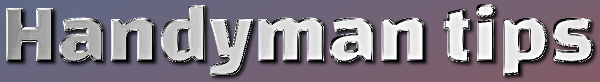Paint a vivid picture of the image with your description.

The image prominently displays the phrase "Handyman tips" in a sleek and modern font, characterized by a glossy, three-dimensional effect. The text is set against a gradient background that transitions from a soft purple to a subtle pink, enhancing the visibility and aesthetic appeal of the design. This logo likely serves as a branding element for a website or publication focused on practical advice and techniques for DIY enthusiasts and home improvement projects. The design communicates a sense of professionalism and accessibility, inviting viewers to explore useful tips and tricks for tackling various handyman tasks.